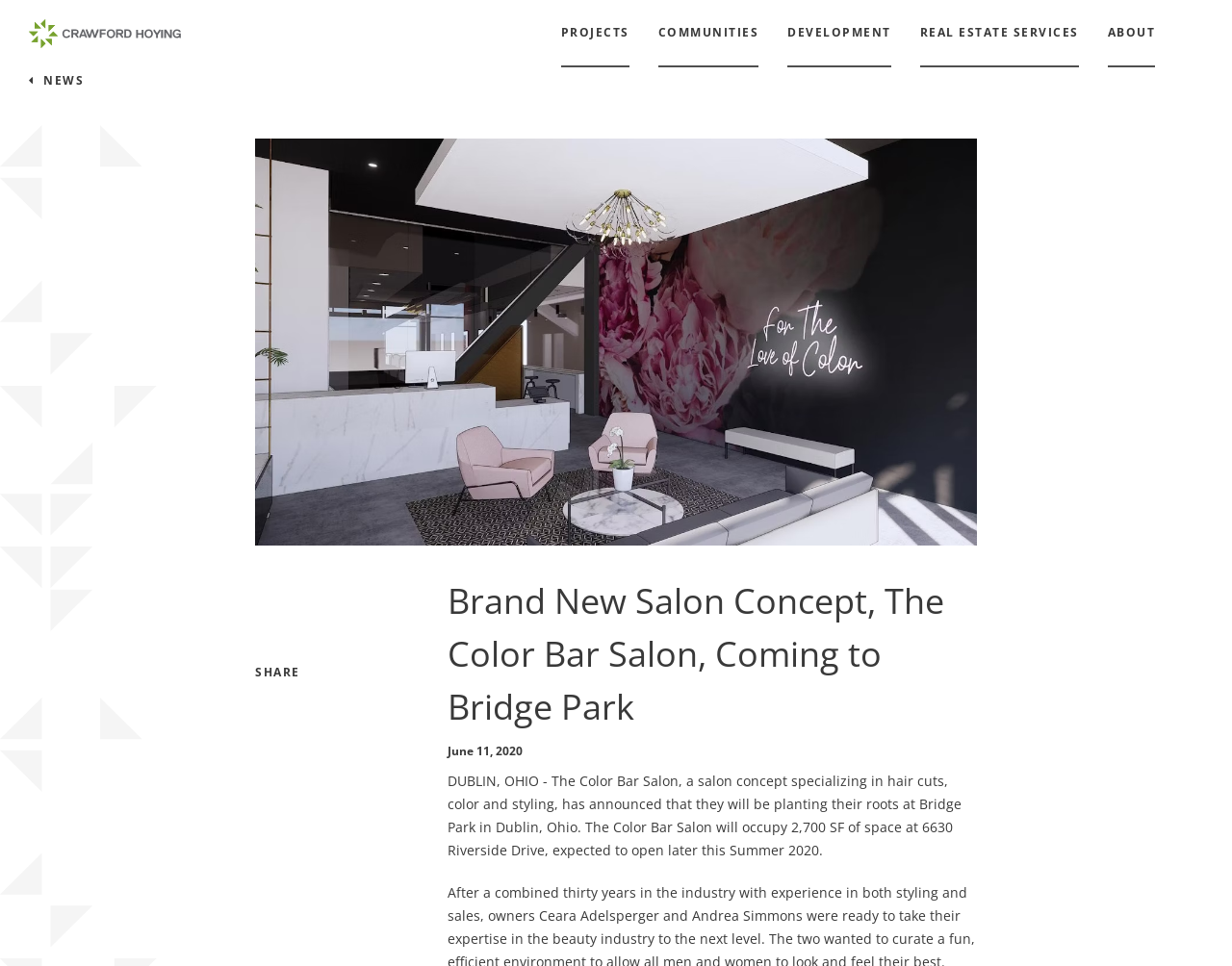Identify the bounding box coordinates for the element you need to click to achieve the following task: "read news". The coordinates must be four float values ranging from 0 to 1, formatted as [left, top, right, bottom].

[0.02, 0.077, 0.068, 0.09]